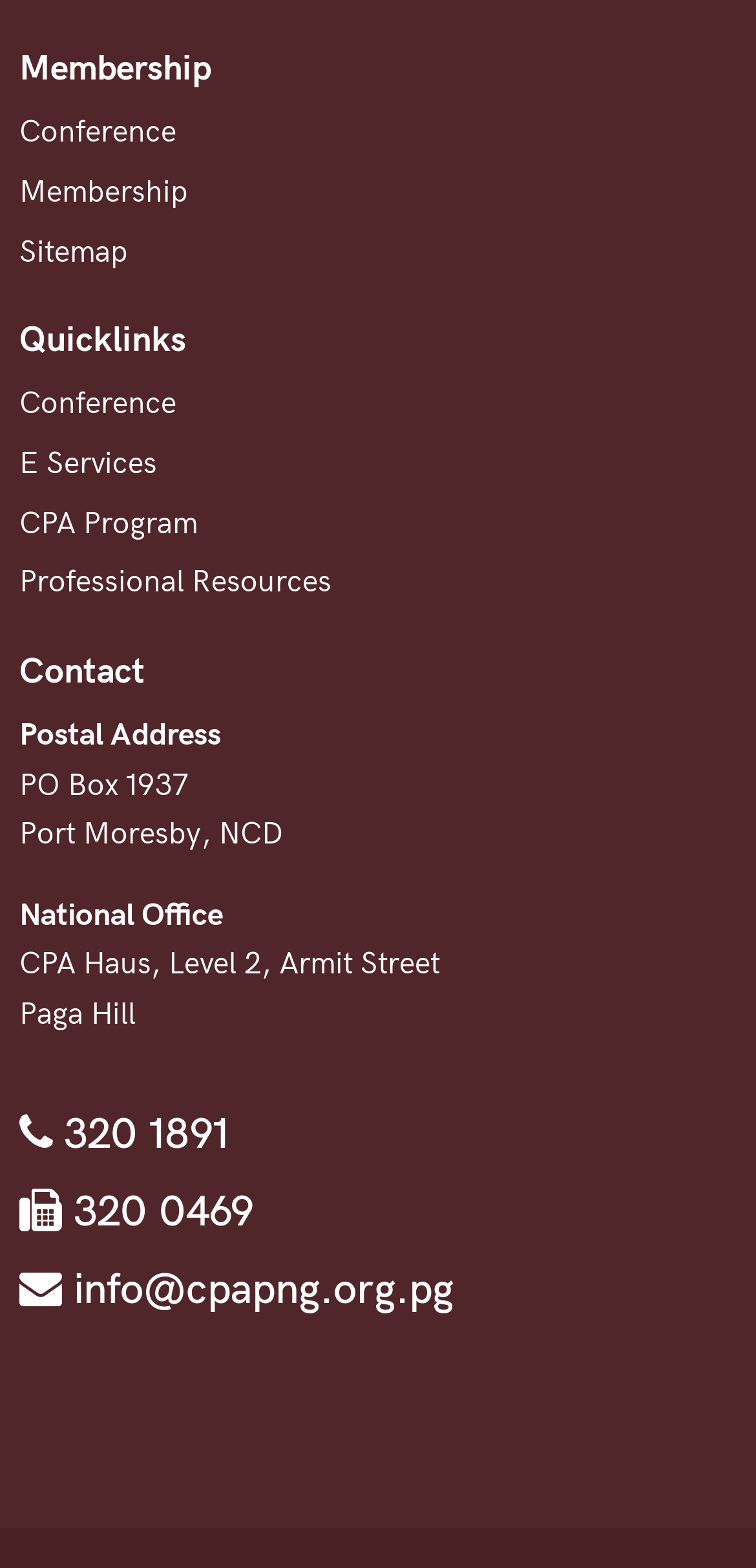Indicate the bounding box coordinates of the element that needs to be clicked to satisfy the following instruction: "Call the National Office". The coordinates should be four float numbers between 0 and 1, i.e., [left, top, right, bottom].

[0.069, 0.707, 0.303, 0.74]